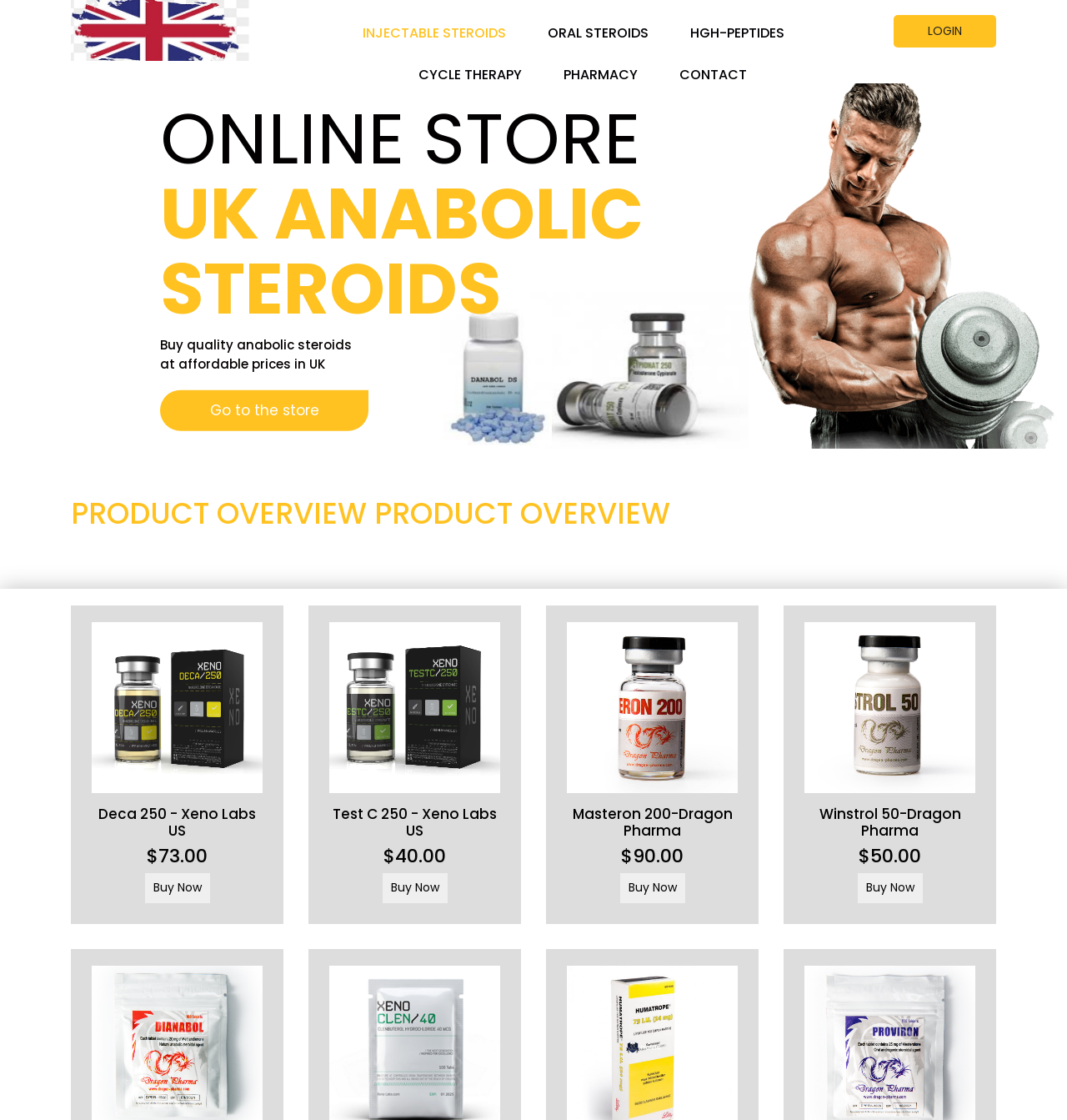Determine the bounding box coordinates of the element's region needed to click to follow the instruction: "Buy Test C 250". Provide these coordinates as four float numbers between 0 and 1, formatted as [left, top, right, bottom].

[0.354, 0.785, 0.423, 0.8]